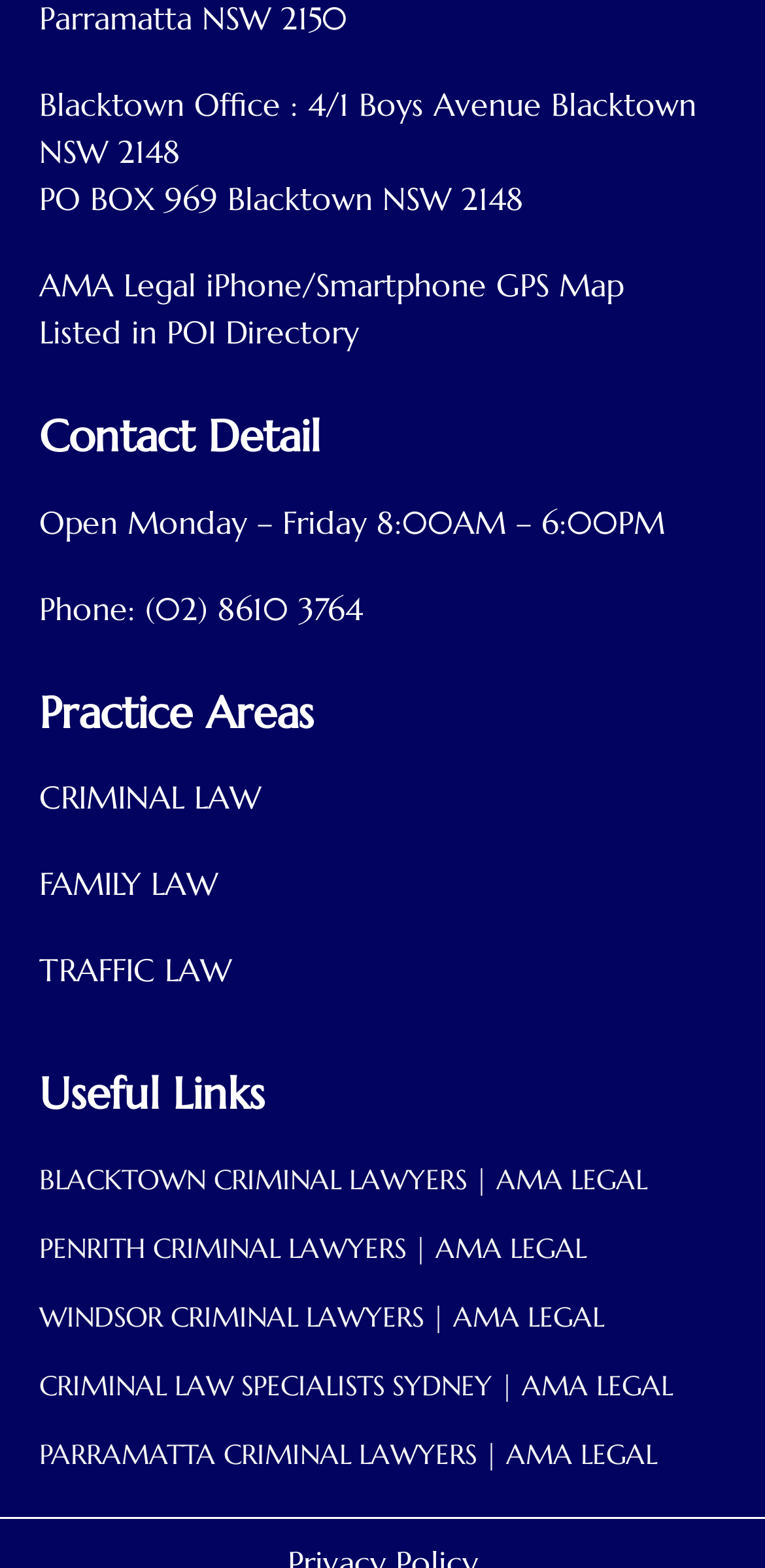Identify the bounding box coordinates of the clickable region required to complete the instruction: "View contact details". The coordinates should be given as four float numbers within the range of 0 and 1, i.e., [left, top, right, bottom].

[0.051, 0.265, 0.949, 0.293]